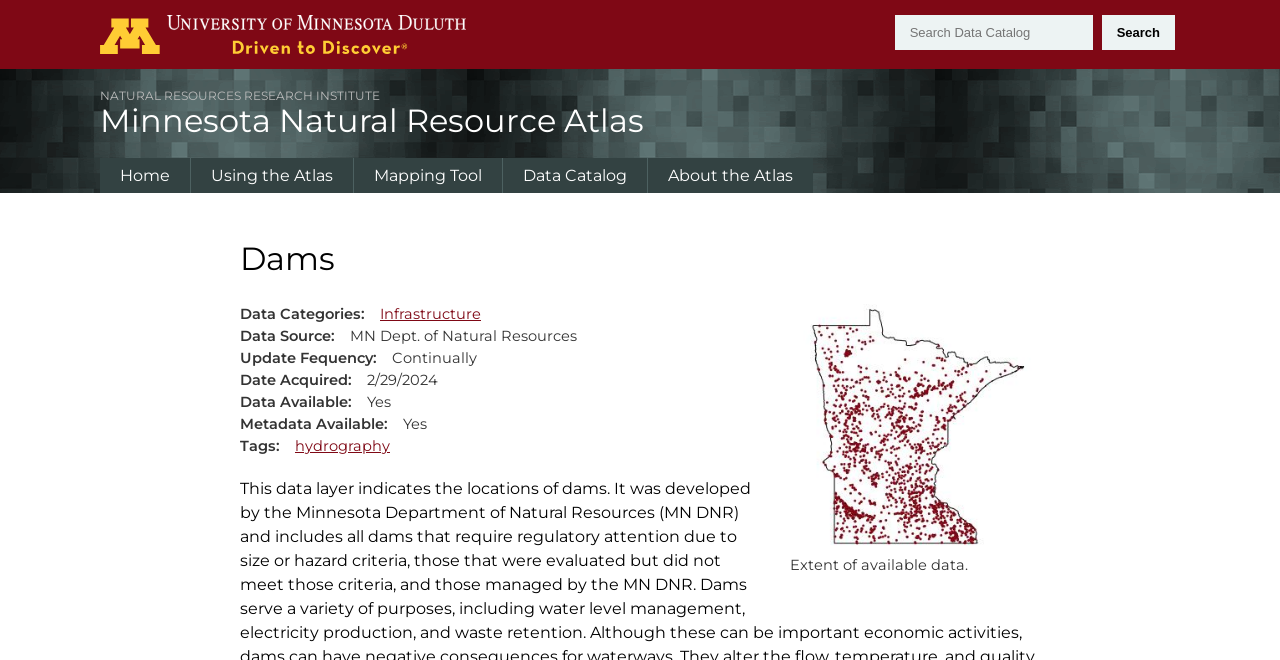Based on the image, provide a detailed response to the question:
What type of data is available in the atlas?

The webpage displays a map of Minnesota with the extent of dams data highlighted, and it provides information about the data categories, source, update frequency, and availability, indicating that the atlas provides data related to dams.